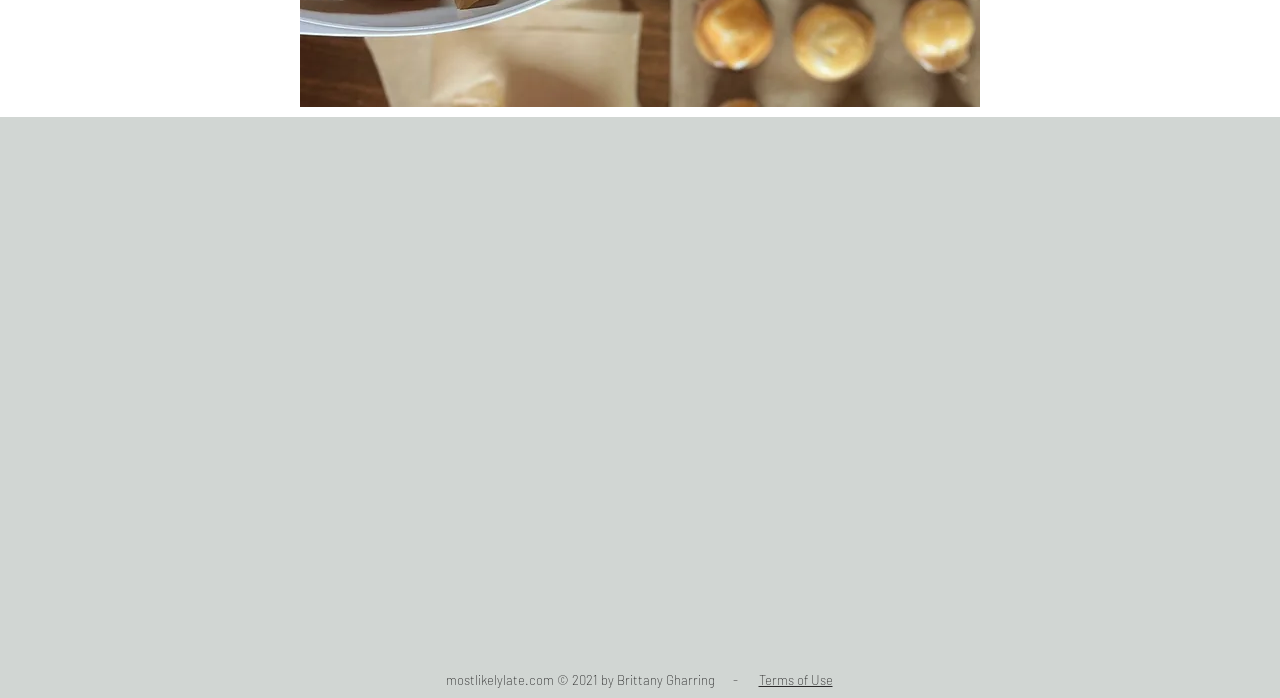Identify the bounding box for the UI element specified in this description: "Terms of Use". The coordinates must be four float numbers between 0 and 1, formatted as [left, top, right, bottom].

[0.593, 0.963, 0.65, 0.986]